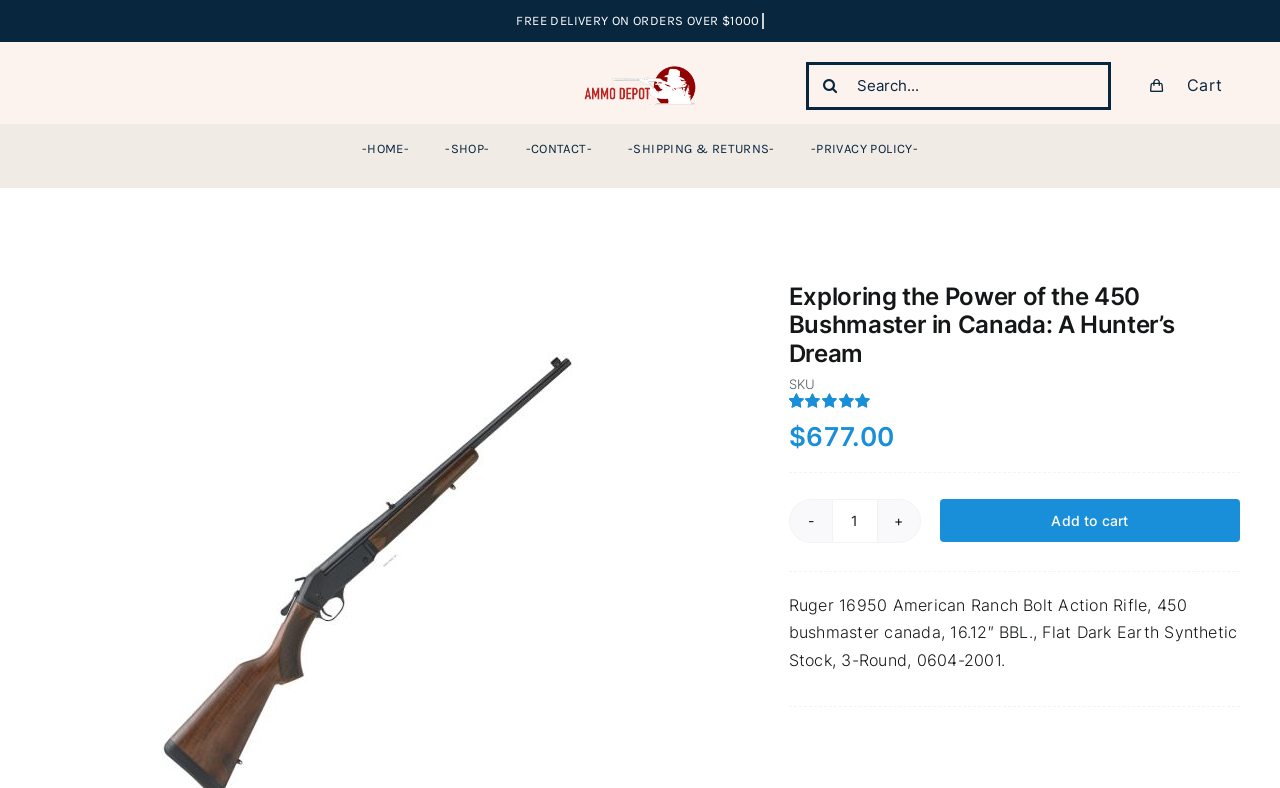Please specify the bounding box coordinates of the clickable section necessary to execute the following command: "Explore 450 bushmaster Canada".

[0.066, 0.35, 0.535, 0.375]